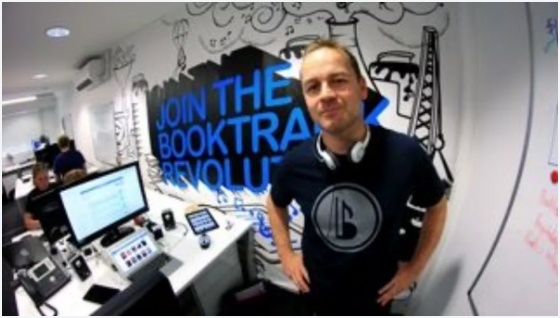Offer a detailed explanation of the image's components.

In a vibrant office space adorned with a mural that proclaims "JOIN THE BOOKTRACK REVOLUTION," an enthusiastic individual stands confidently at the forefront, embodying the innovative spirit of the Booktrack Classroom initiative. Clad in a black t-shirt featuring the Booktrack logo, he sports headphones around his neck, suggesting a connection to the audio elements integral to the platform's educational offerings. Behind him, the workspace is bustling with activity, hinting at a collaborative environment focused on enhancing literacy through technology. The modern setup, equipped with various devices and screens, further emphasizes the cutting-edge approach to learning that Booktrack promotes. This image encapsulates the dynamic intersection of education and technology, inviting viewers to engage with a transformative educational tool designed to enrich reading experiences.